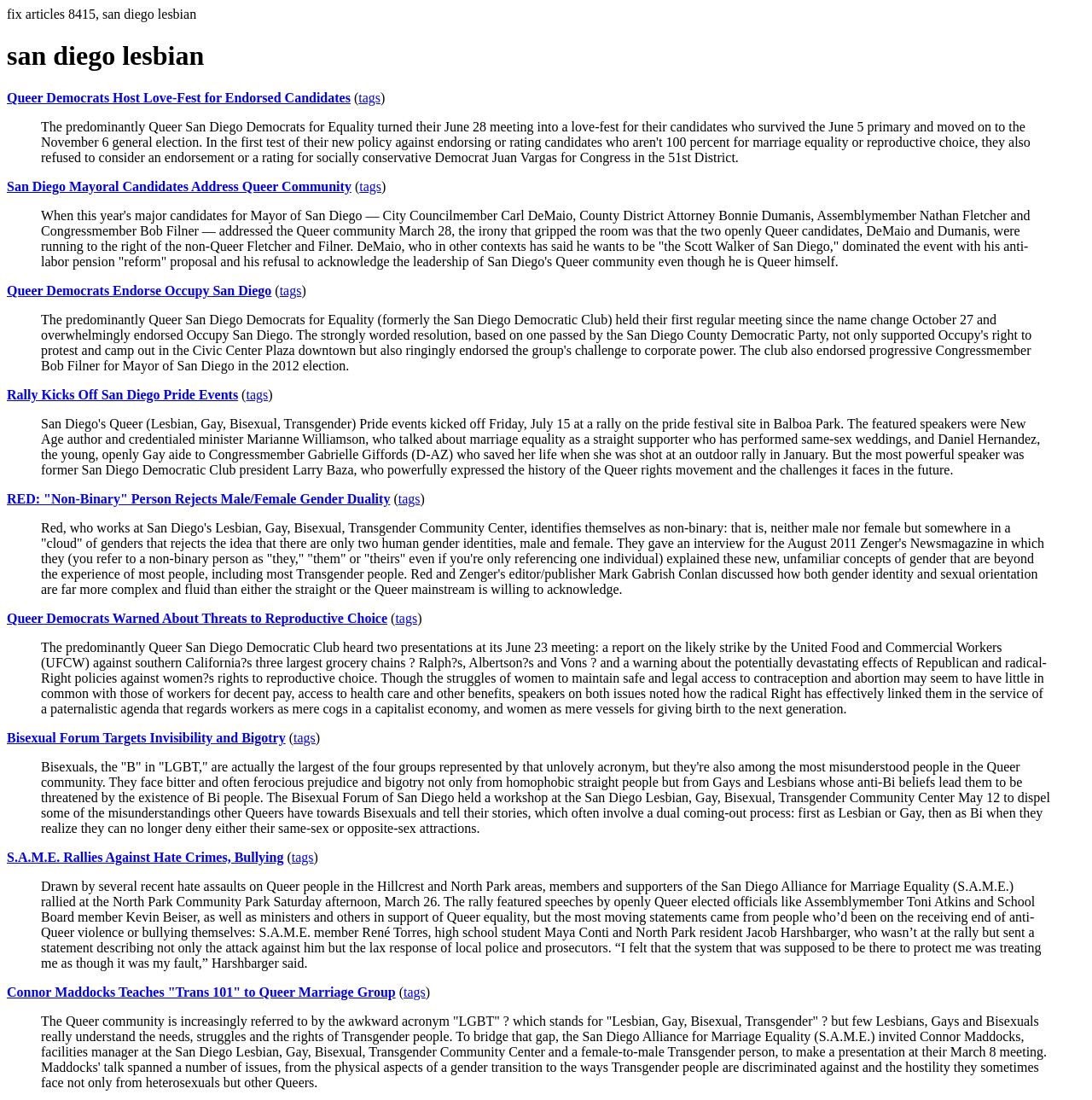Calculate the bounding box coordinates of the UI element given the description: "tags".

[0.267, 0.773, 0.287, 0.786]